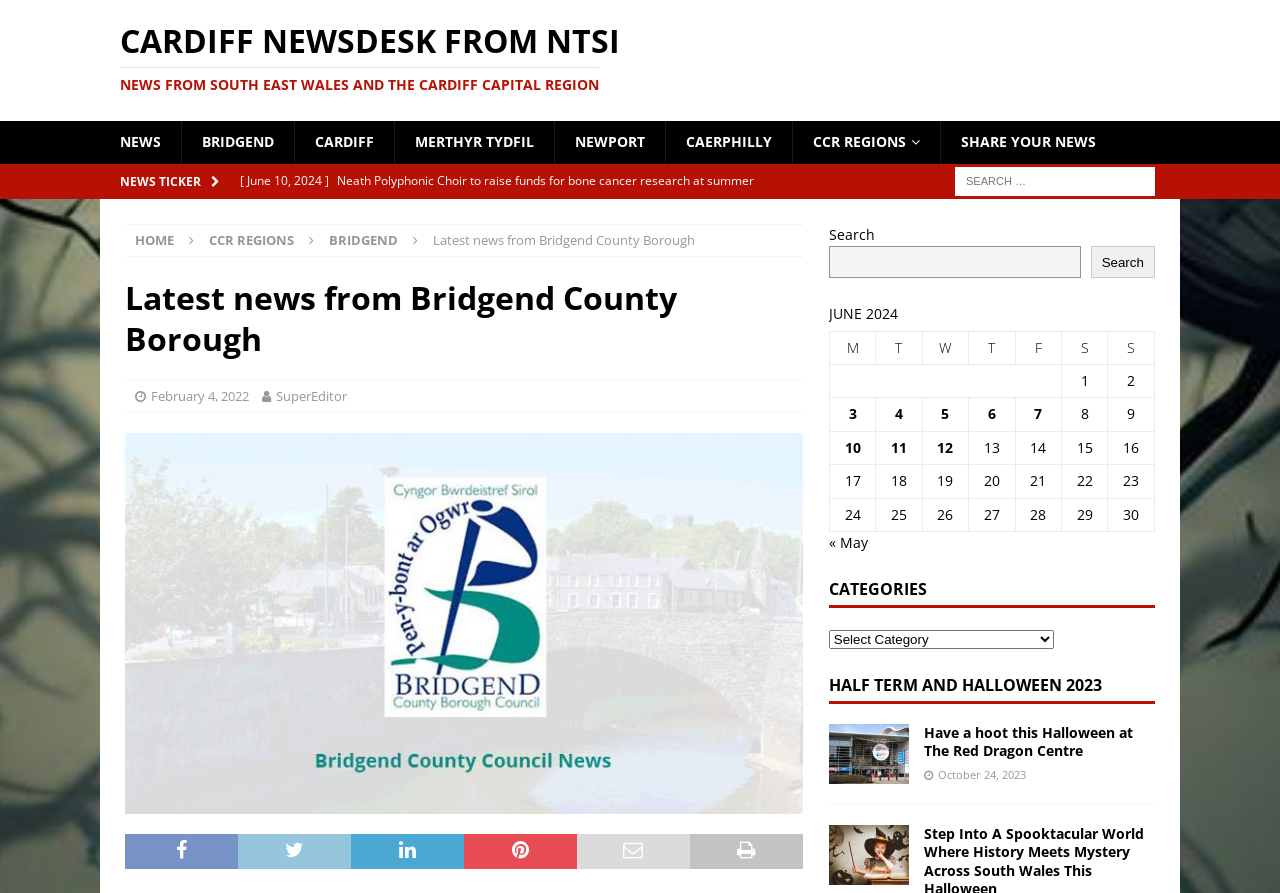Summarize the webpage with a detailed and informative caption.

This webpage appears to be a news website, specifically focused on news from Bridgend County Borough and the Cardiff Capital Region. At the top of the page, there is a heading that reads "CARDIFF NEWSDESK FROM NTSI NEWS FROM SOUTH EAST WALES AND THE CARDIFF CAPITAL REGION". Below this, there are several links to different news categories, including "NEWS", "BRIDGEND", "CARDIFF", and others.

To the right of these links, there is a "NEWS TICKER" section that displays a series of news headlines, each with a date and a brief summary. These headlines are arranged in a vertical list, with the most recent news at the top.

Below the news ticker, there is a section titled "Latest news from Bridgend County Borough", which features a heading and a brief summary of a news article. This section also includes a link to the full article, as well as a link to the author's profile.

To the right of this section, there is a search bar that allows users to search for specific news articles or topics. Below the search bar, there is a table that displays a calendar for the month of June 2024, with links to news articles published on each day.

The webpage also features several images, including a logo for the Cardiff Newsdesk and a graphic element that separates the different sections of the page. Overall, the layout of the page is clean and easy to navigate, with clear headings and concise summaries of the news articles.